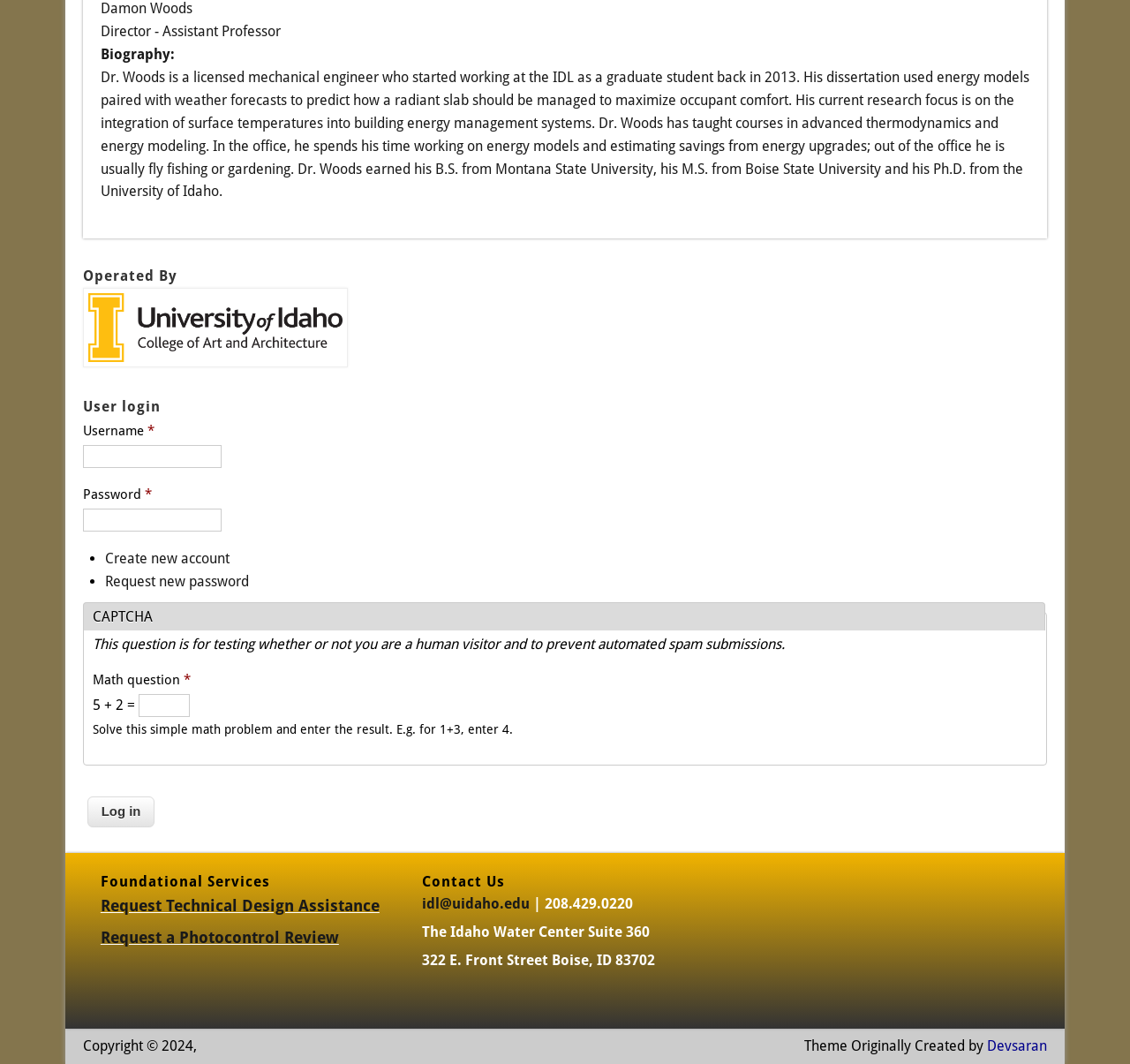What is the email address to contact?
Provide a comprehensive and detailed answer to the question.

The email address is mentioned in the 'Contact Us' section, where it says 'idl@uidaho.edu | 208.429.0220'.